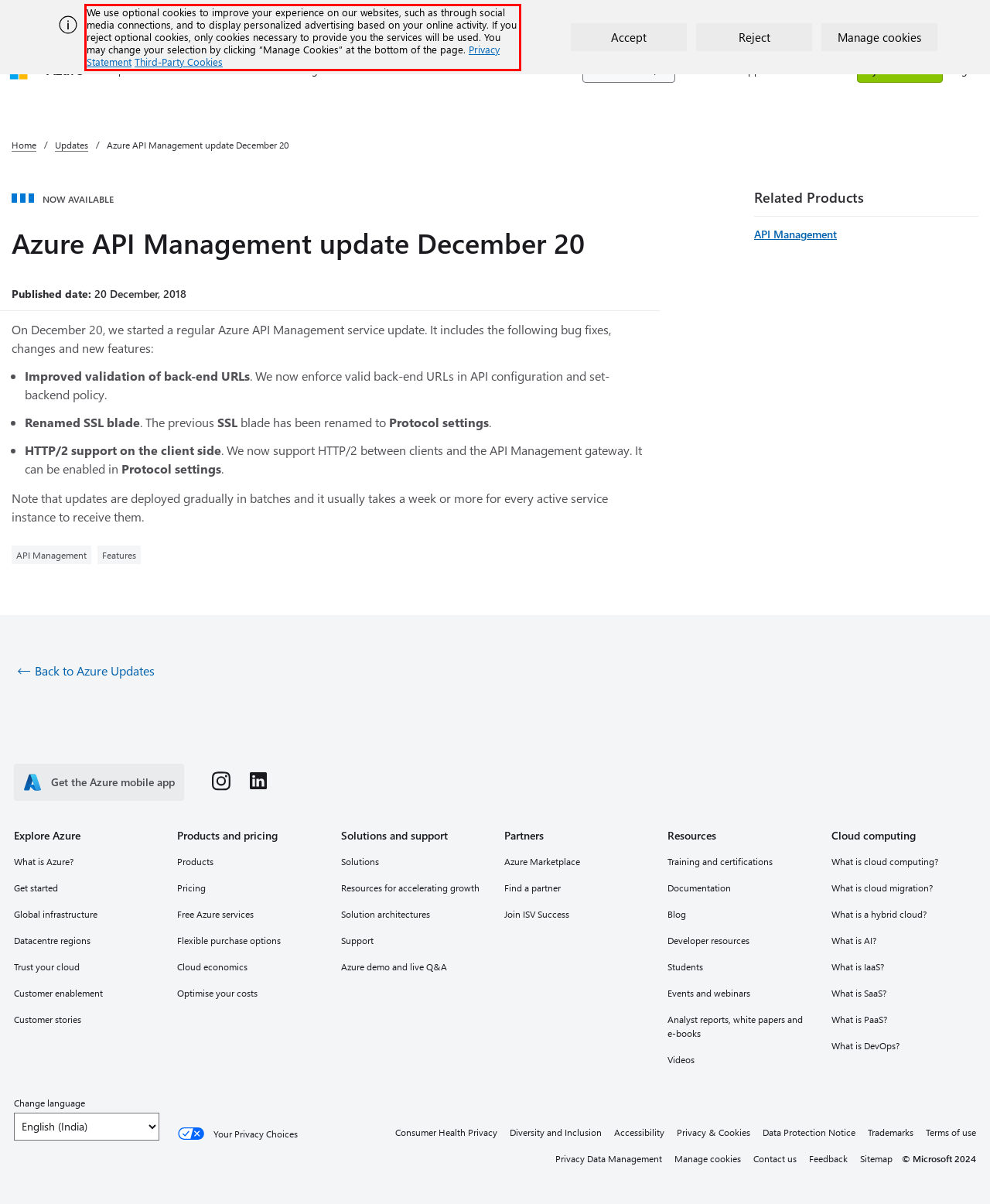You have a screenshot of a webpage where a UI element is enclosed in a red rectangle. Perform OCR to capture the text inside this red rectangle.

We use optional cookies to improve your experience on our websites, such as through social media connections, and to display personalized advertising based on your online activity. If you reject optional cookies, only cookies necessary to provide you the services will be used. You may change your selection by clicking “Manage Cookies” at the bottom of the page. Privacy Statement Third-Party Cookies